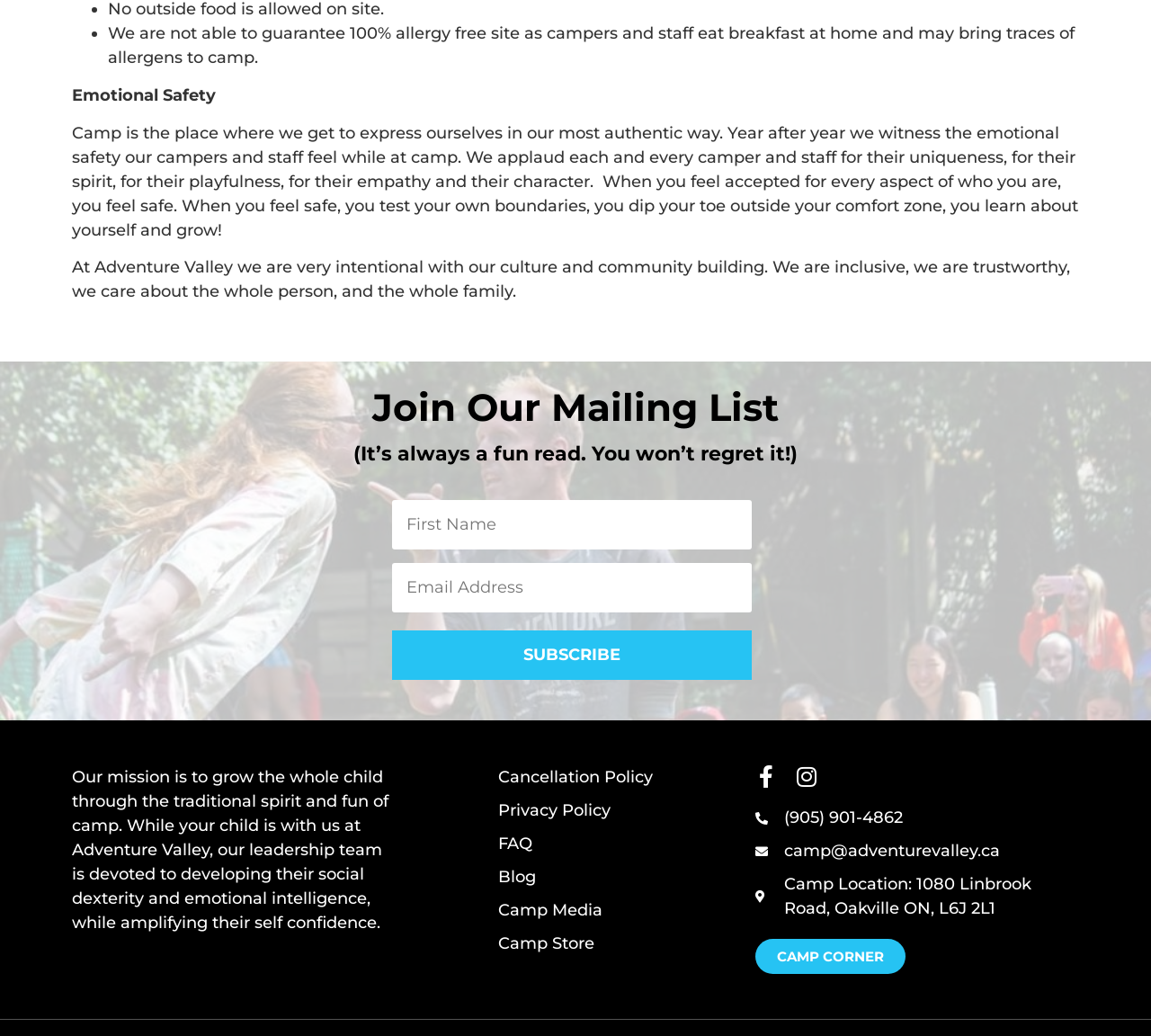What is emphasized at Adventure Valley?
Refer to the screenshot and deliver a thorough answer to the question presented.

The webpage emphasizes the importance of emotional safety at Adventure Valley, as mentioned in the static text element with the bounding box coordinates [0.062, 0.083, 0.188, 0.102], which states 'Emotional Safety'.